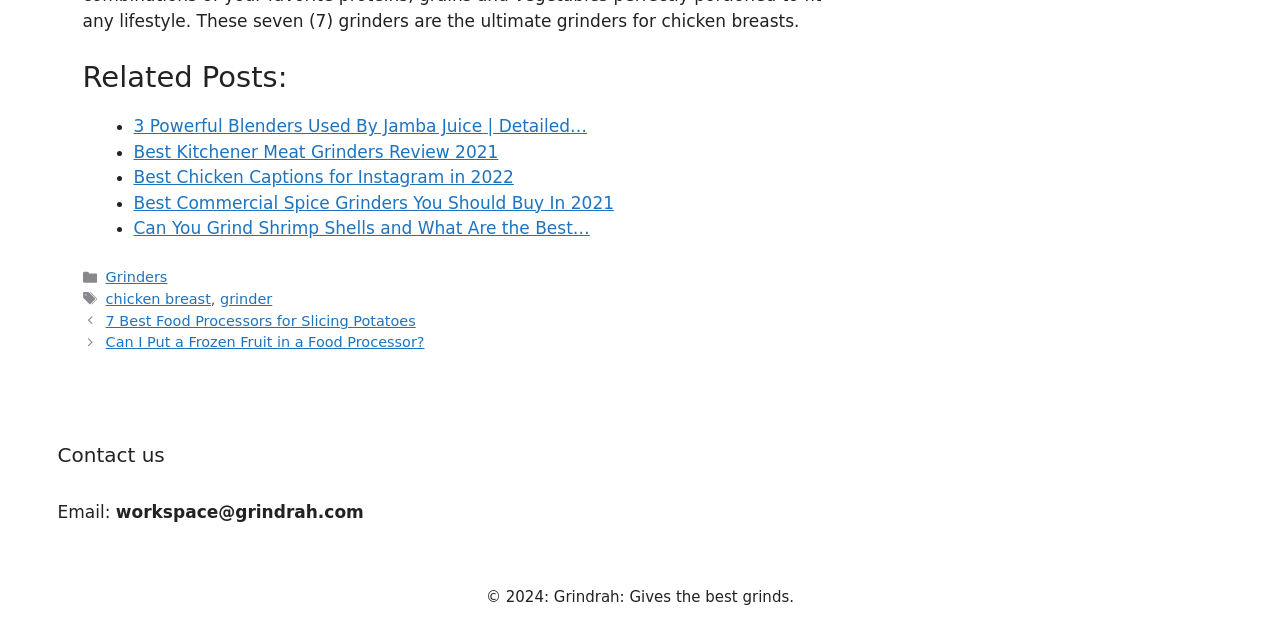Analyze the image and answer the question with as much detail as possible: 
What is the category of the post 'Best Kitchener Meat Grinders Review 2021'?

The category of the post 'Best Kitchener Meat Grinders Review 2021' can be determined by looking at the footer section of the webpage, where it lists 'Categories' and 'Tags'. Under 'Categories', we see a link 'Grinders', which is the category of the post.